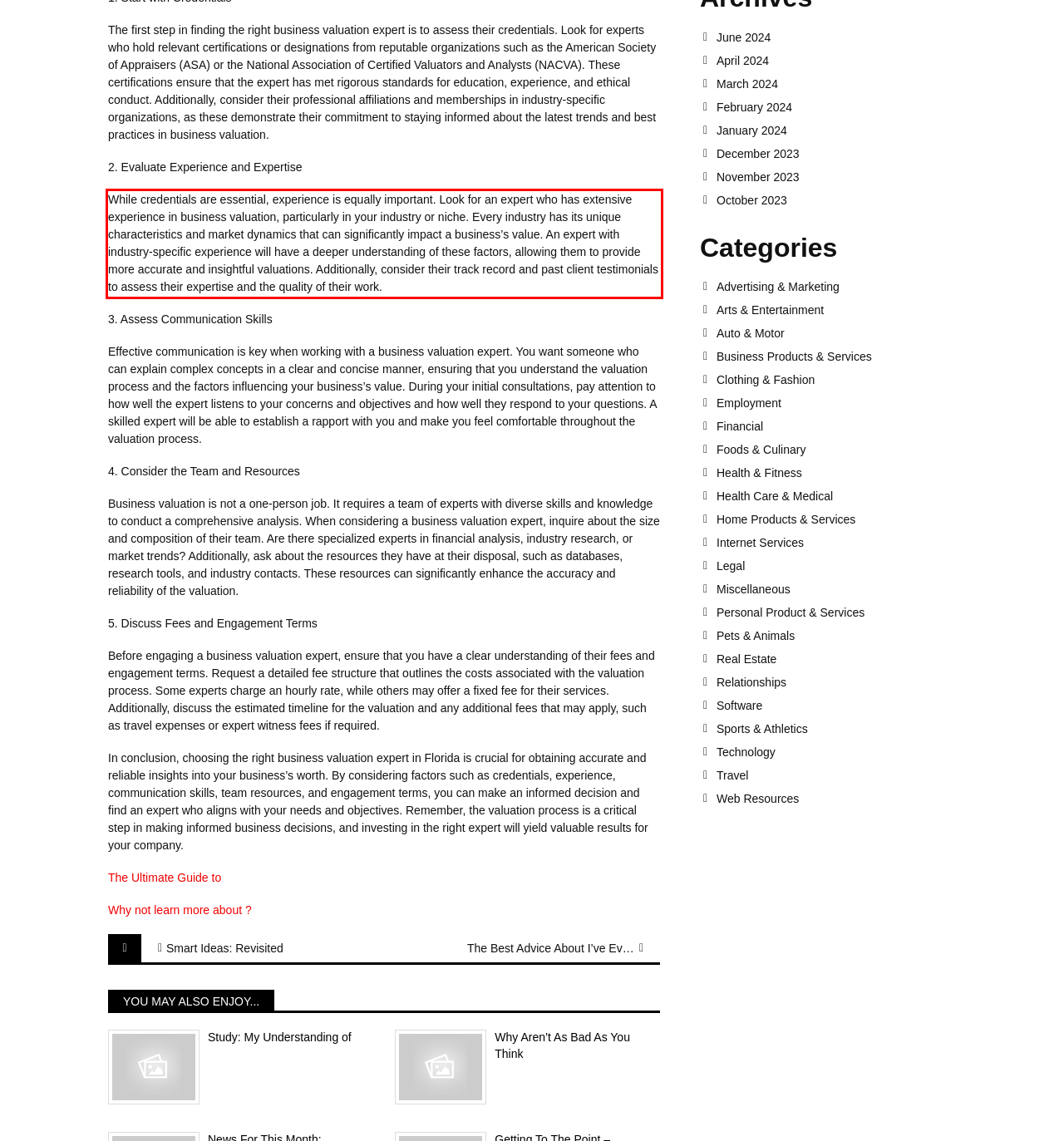Within the screenshot of a webpage, identify the red bounding box and perform OCR to capture the text content it contains.

While credentials are essential, experience is equally important. Look for an expert who has extensive experience in business valuation, particularly in your industry or niche. Every industry has its unique characteristics and market dynamics that can significantly impact a business’s value. An expert with industry-specific experience will have a deeper understanding of these factors, allowing them to provide more accurate and insightful valuations. Additionally, consider their track record and past client testimonials to assess their expertise and the quality of their work.